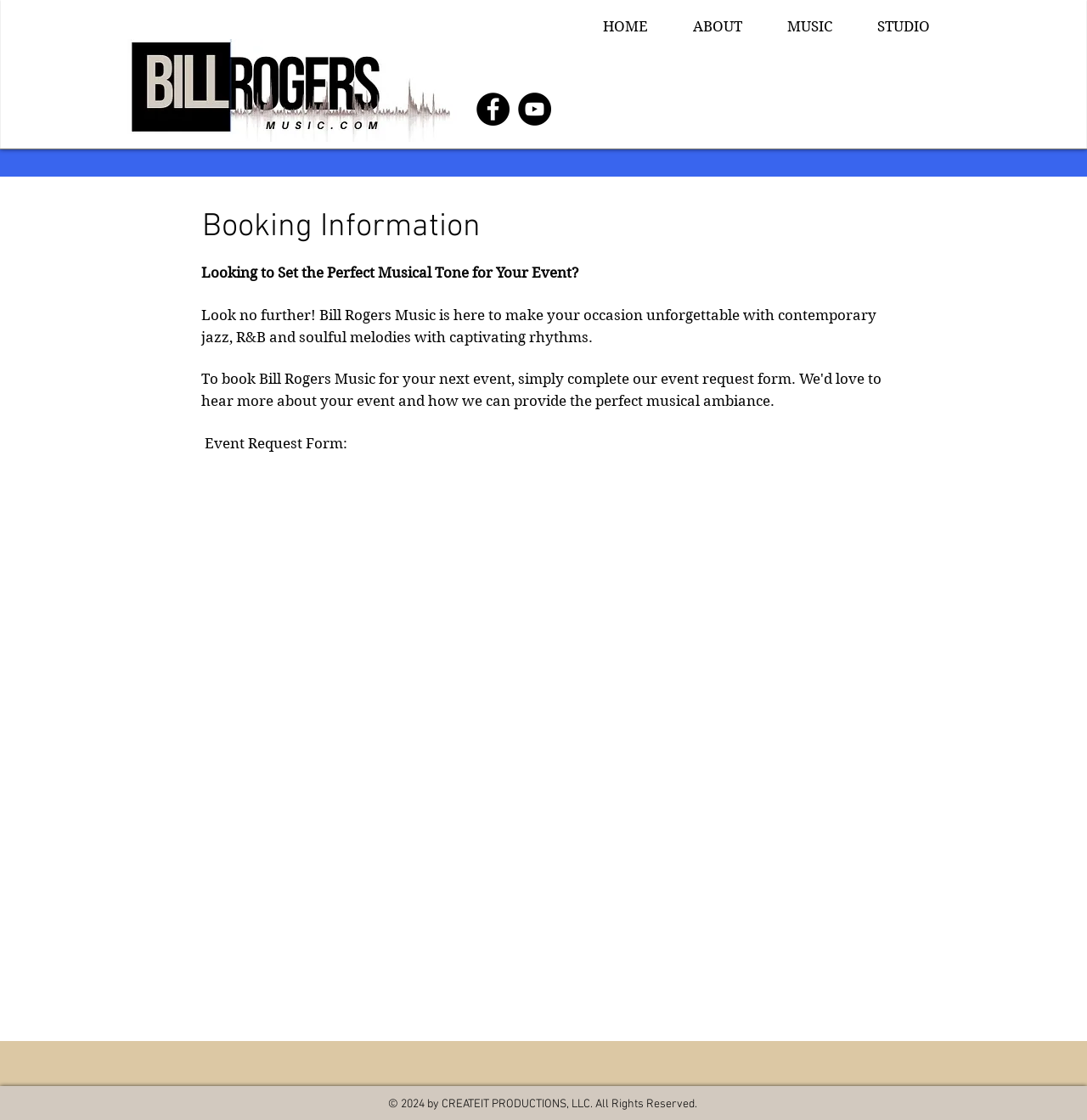Provide a single word or phrase answer to the question: 
How many social media links are available on the webpage?

2